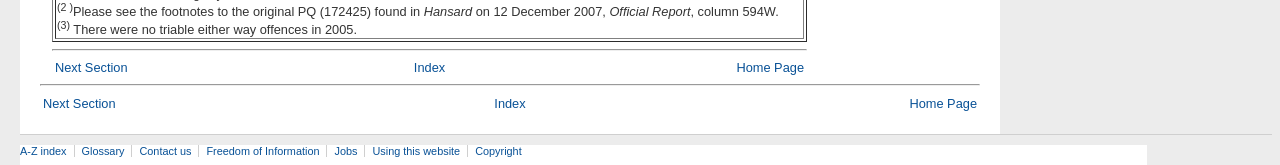What is the date mentioned in the text?
Answer the question with as much detail as you can, using the image as a reference.

The date mentioned in the text is 12 December 2007, which is mentioned in the sentence 'on 12 December 2007,'.